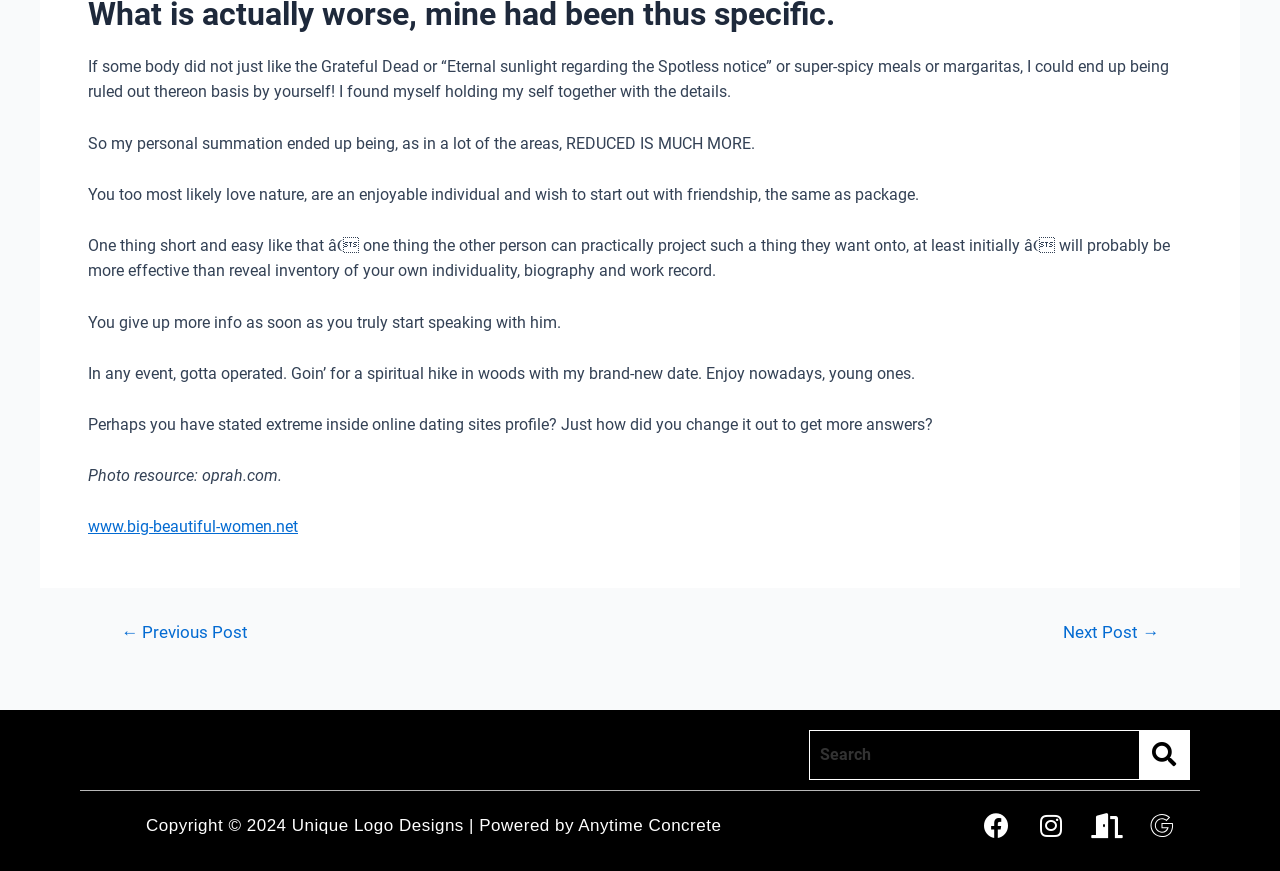Please examine the image and provide a detailed answer to the question: What is the author's attitude towards online dating?

The author seems to be cautious about online dating as they mention not to reveal too much about oneself initially and to keep it short and easy, implying that they have had negative experiences or are aware of the potential risks.